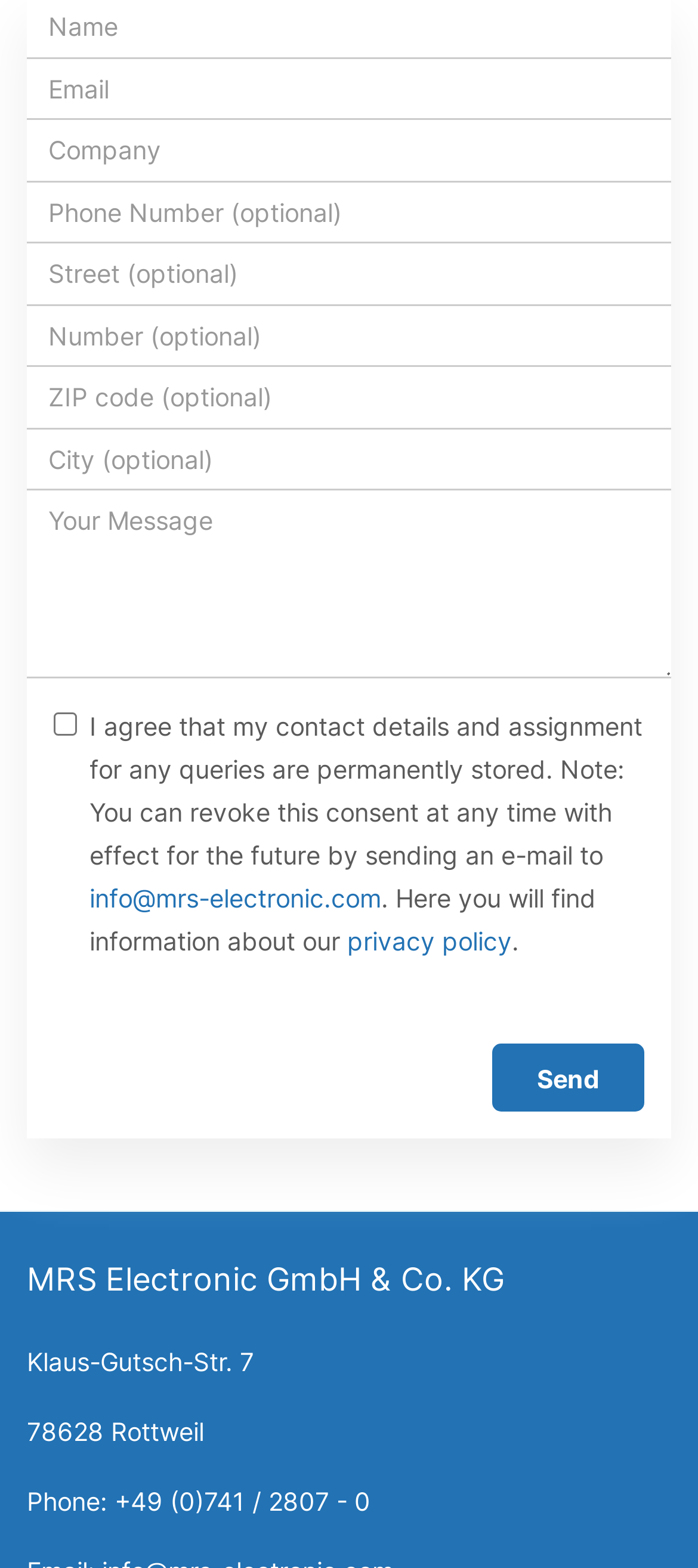What is the purpose of the checkbox?
Provide a short answer using one word or a brief phrase based on the image.

To store contact details